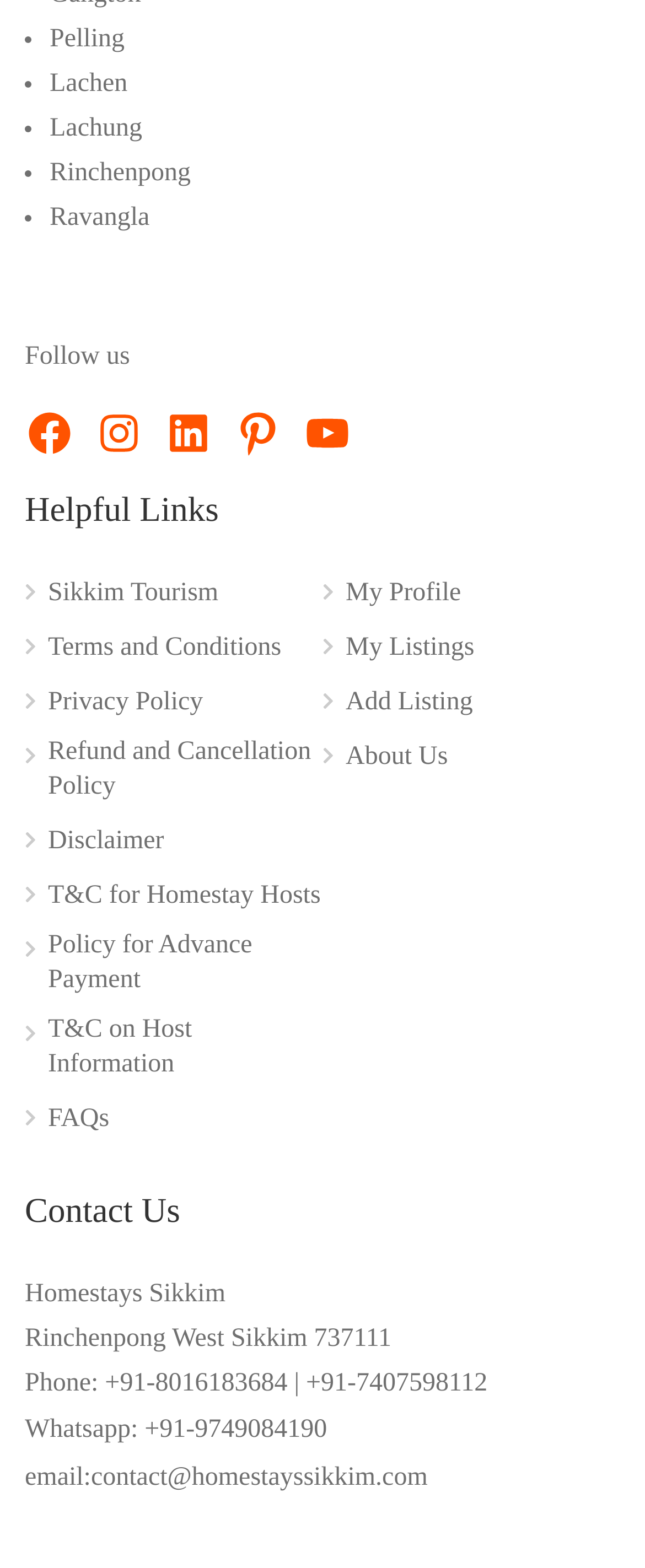Using the information from the screenshot, answer the following question thoroughly:
What is the phone number for contact?

I found the phone number by looking at the 'Phone' section under the 'Contact Us' heading, which lists two phone numbers.